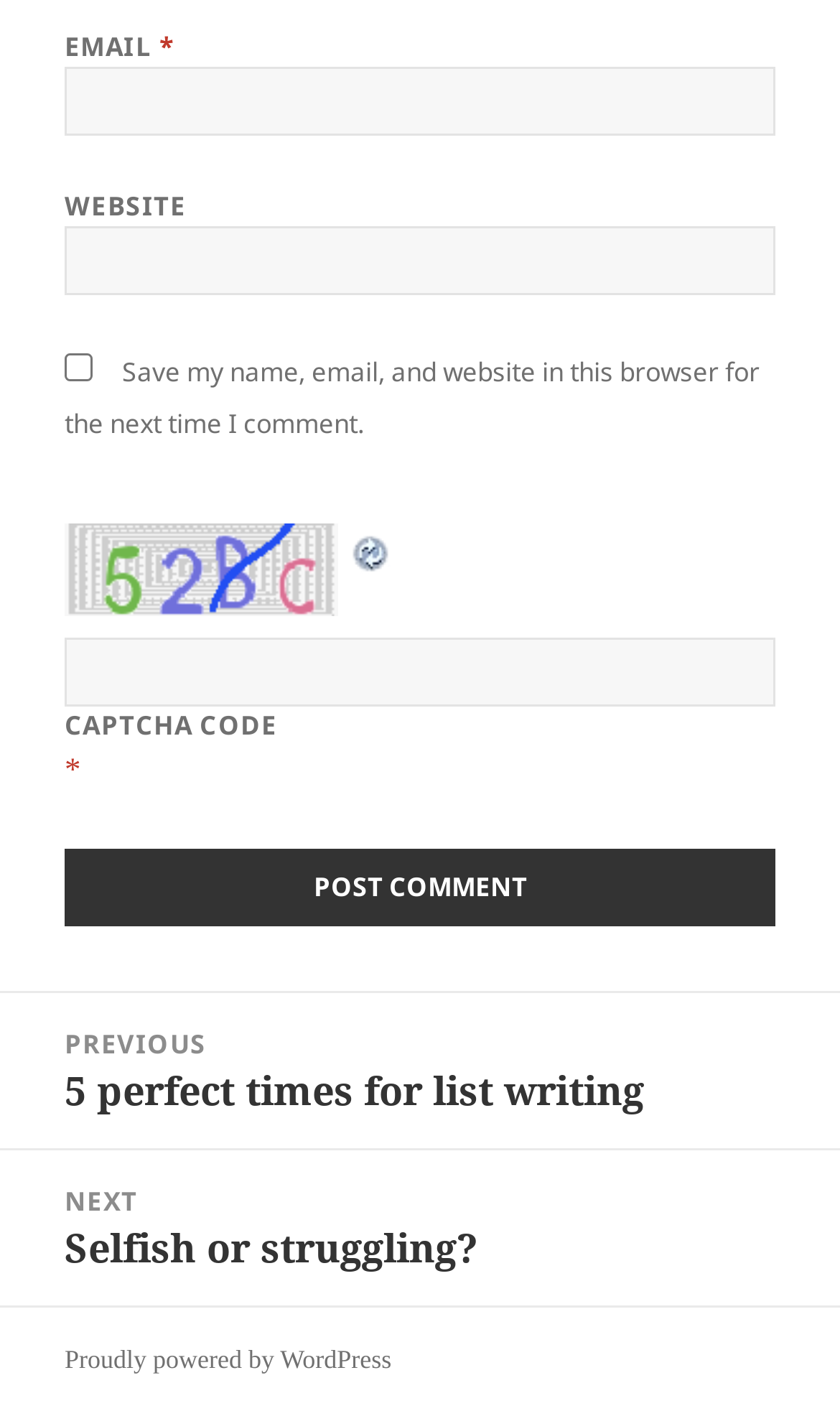Please identify the bounding box coordinates of the element's region that needs to be clicked to fulfill the following instruction: "Enter email address". The bounding box coordinates should consist of four float numbers between 0 and 1, i.e., [left, top, right, bottom].

[0.077, 0.047, 0.923, 0.096]